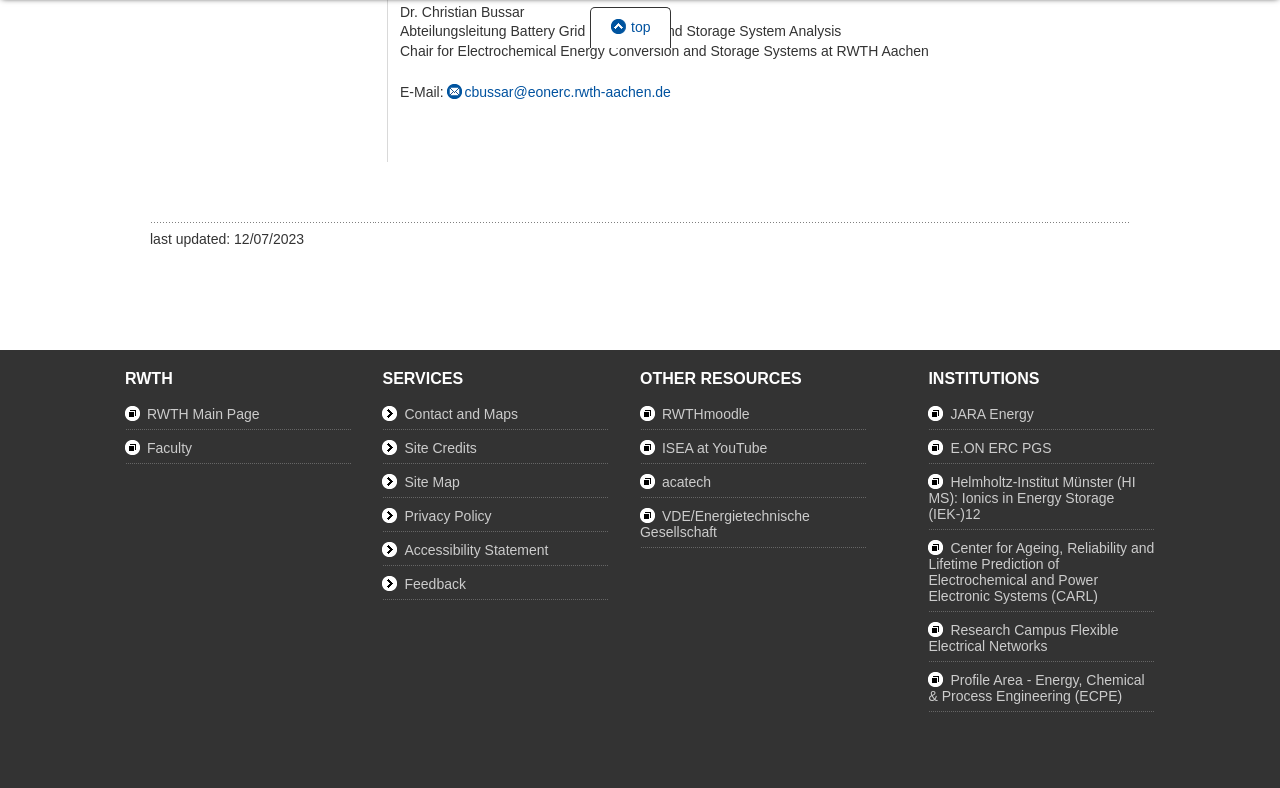Please provide a short answer using a single word or phrase for the question:
What is the email address of Dr. Christian Bussar?

cbussar@eonerc.rwth-aachen.de